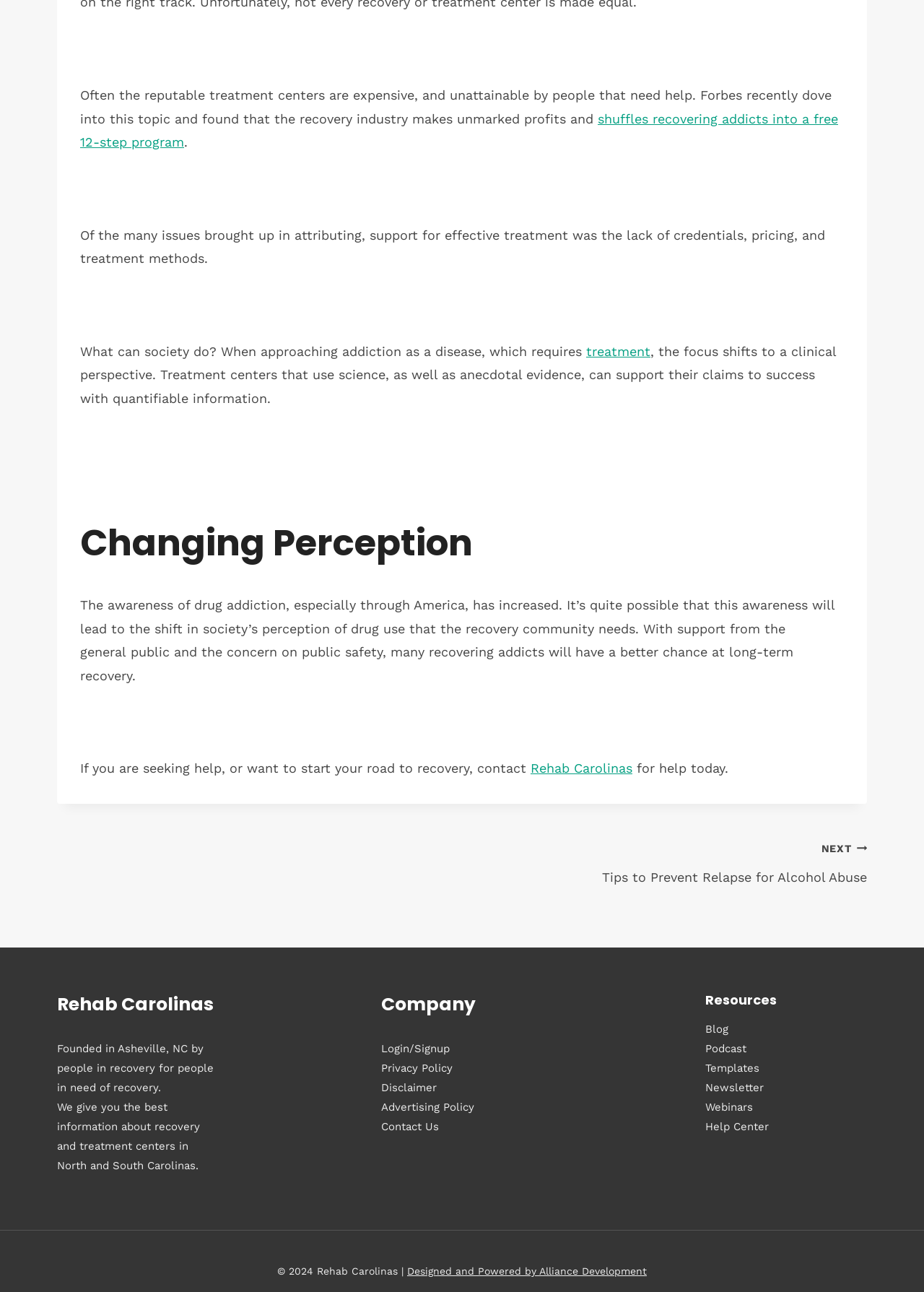Indicate the bounding box coordinates of the clickable region to achieve the following instruction: "go to the next post."

[0.5, 0.647, 0.938, 0.688]